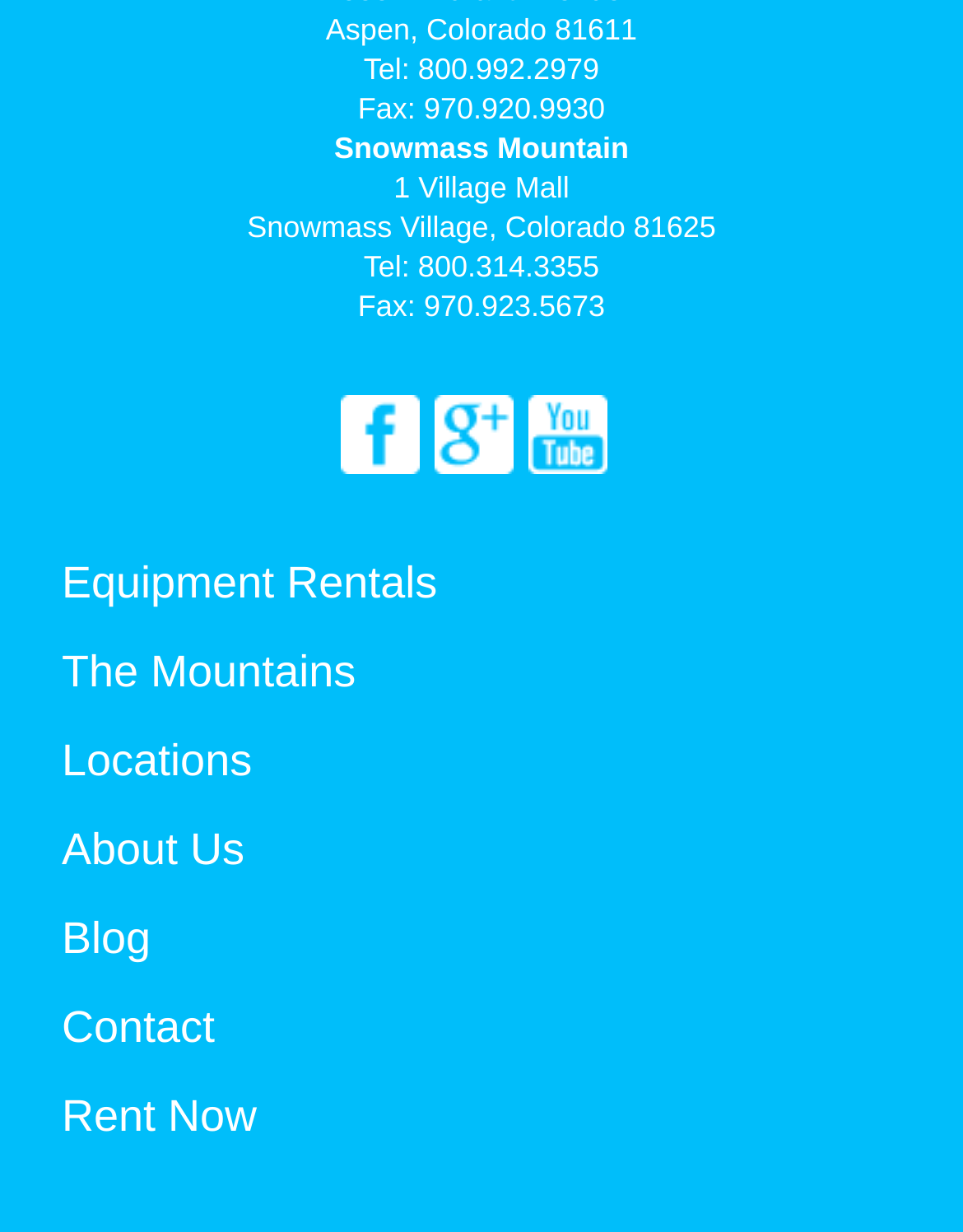Determine the bounding box coordinates of the clickable area required to perform the following instruction: "explore The Mountains". The coordinates should be represented as four float numbers between 0 and 1: [left, top, right, bottom].

[0.064, 0.525, 0.369, 0.565]